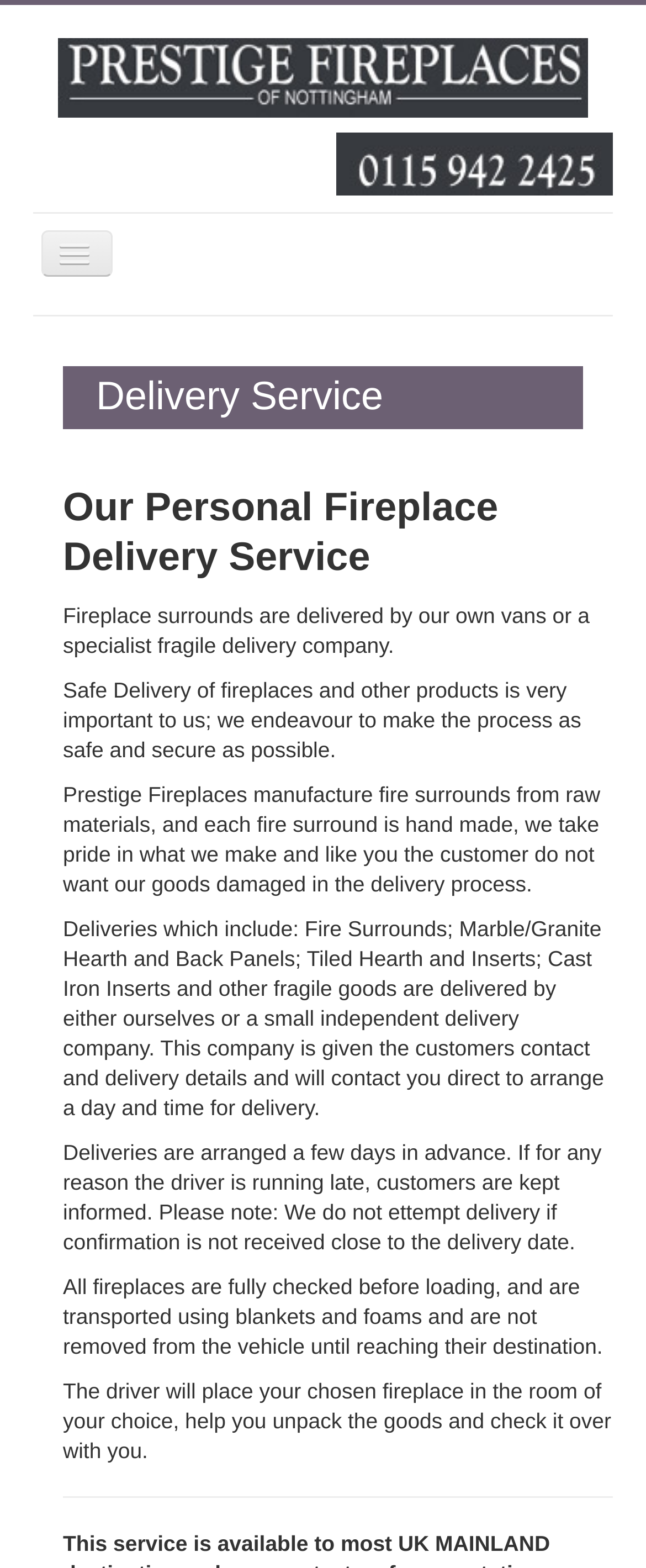Based on what you see in the screenshot, provide a thorough answer to this question: What happens if the driver is running late?

As mentioned on the webpage, if the driver is running late, customers are kept informed of the expected delivery time, ensuring that they are aware of any changes to the scheduled delivery.